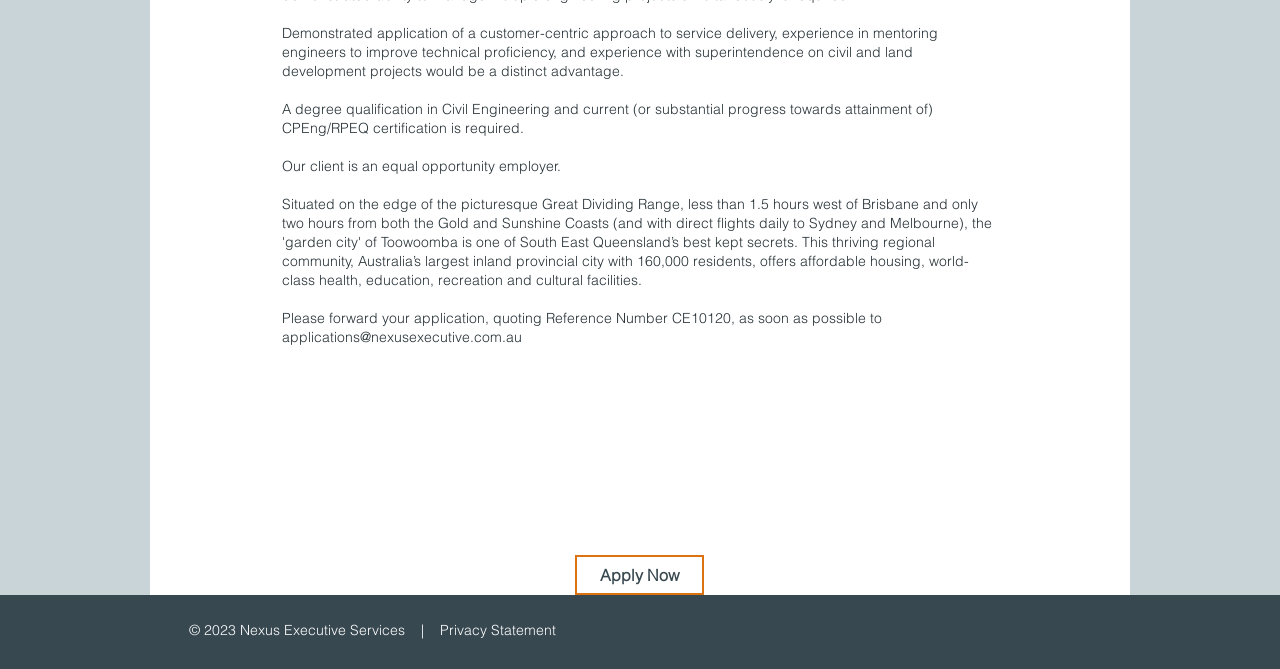Given the webpage screenshot and the description, determine the bounding box coordinates (top-left x, top-left y, bottom-right x, bottom-right y) that define the location of the UI element matching this description: Home

None